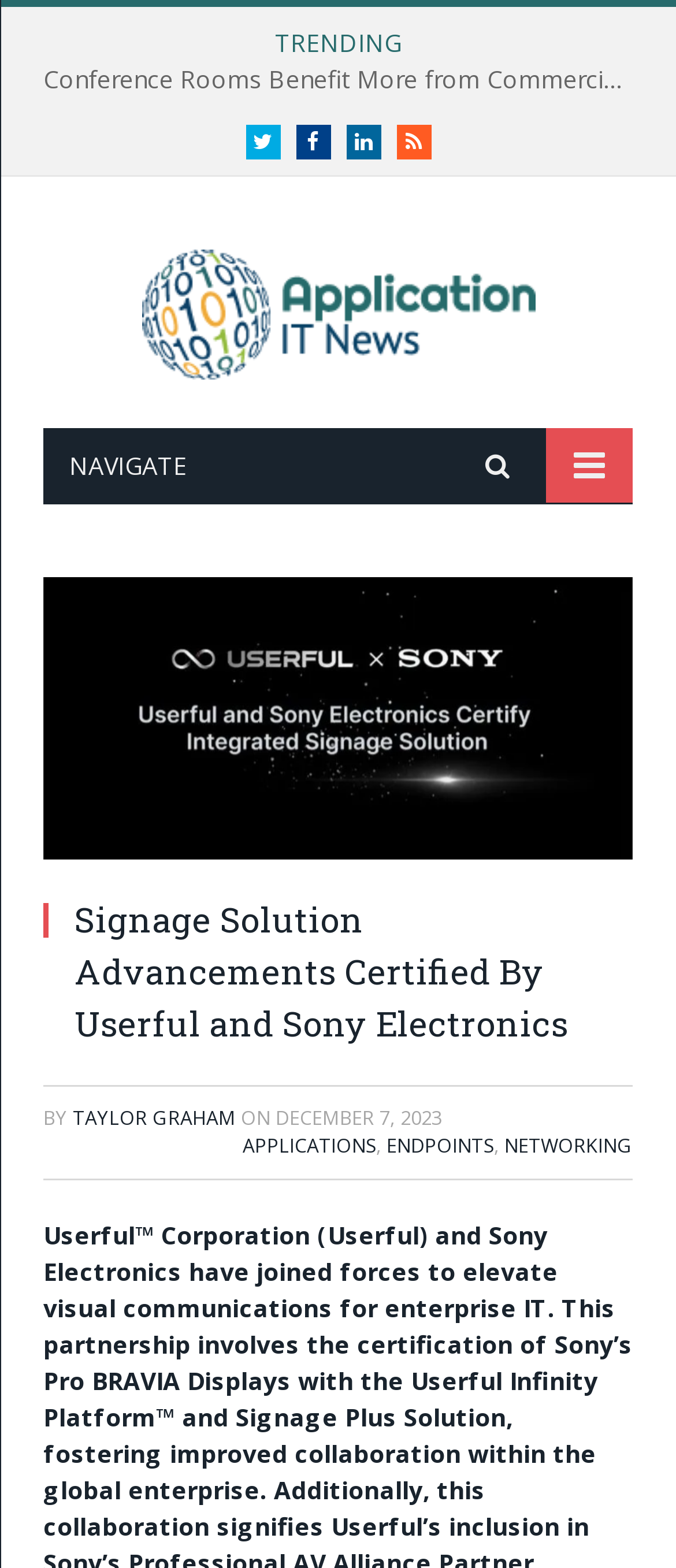Generate a thorough caption detailing the webpage content.

The webpage appears to be a news article or blog post about a signage solution certified by Userful and Sony Electronics. At the top, there is a section with social media links, including Twitter, Facebook, LinkedIn, and RSS, aligned horizontally. Below this section, there is a link to "Digital IT News" with an accompanying image.

On the left side of the page, there is a navigation menu with a button and a header that contains links to various sections, including "Signage Solution", "APPLICATIONS", "ENDPOINTS", and "NETWORKING". The "Signage Solution" link has an associated image.

The main content of the page is a news article with a heading that matches the title of the webpage. The article is written by Taylor Graham and was published on December 7, 2023. The article's content is not explicitly described in the accessibility tree, but it likely discusses the integration of Userful's uClient for Android with Sony's Pro BRAVIA displays for signage solutions.

At the top-right corner of the page, there is a "TRENDING" label, and at the bottom, there are three links to other sections or categories. Overall, the webpage has a clean and organized structure, with clear headings and concise text.